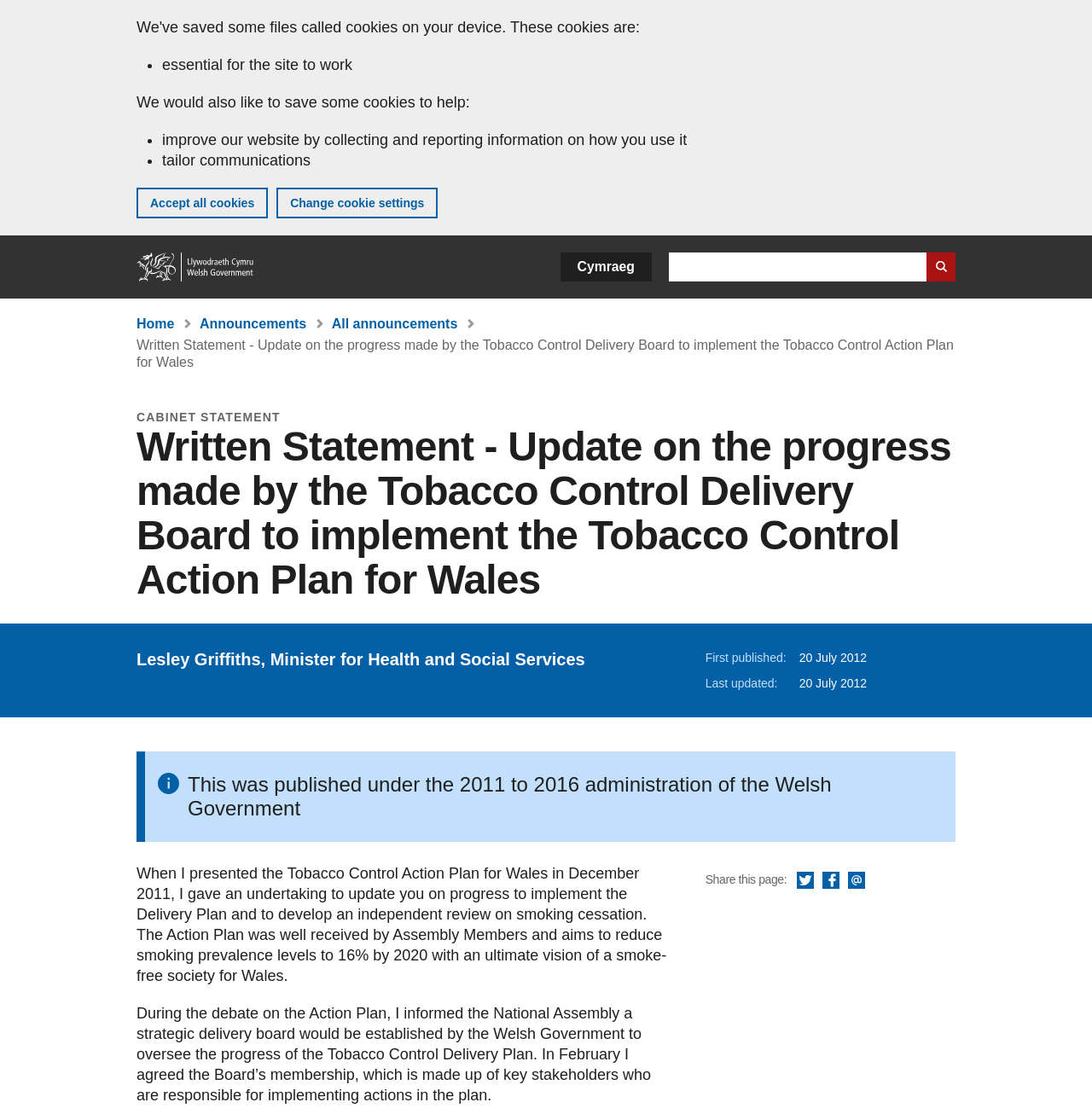Provide the bounding box coordinates of the HTML element described by the text: "Share this page via Twitter".

[0.73, 0.787, 0.746, 0.804]